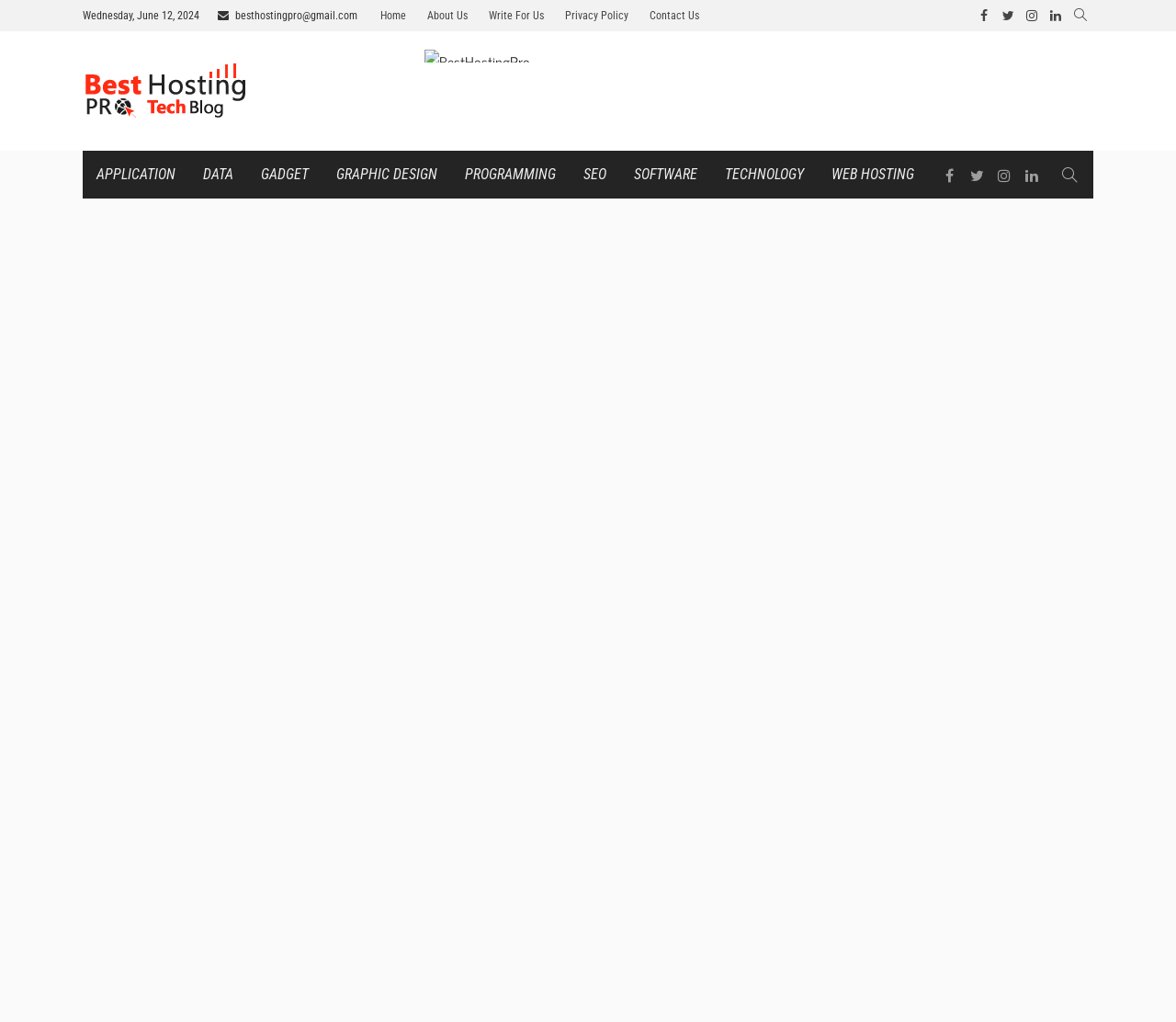Please pinpoint the bounding box coordinates for the region I should click to adhere to this instruction: "Check out the BestHostingPro logo".

[0.07, 0.062, 0.219, 0.116]